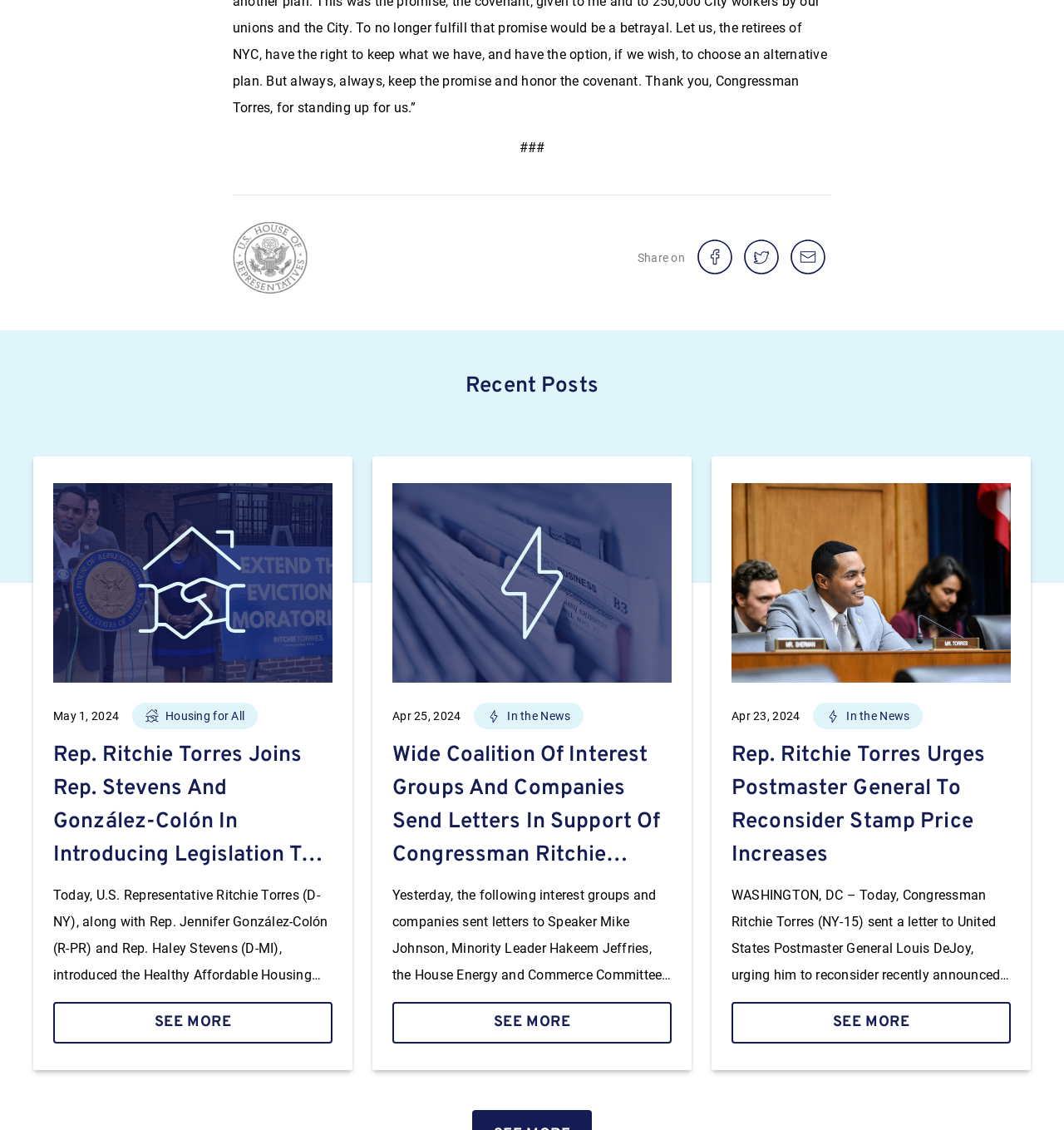Please identify the bounding box coordinates of the clickable area that will fulfill the following instruction: "read more about Housing for All". The coordinates should be in the format of four float numbers between 0 and 1, i.e., [left, top, right, bottom].

[0.124, 0.63, 0.242, 0.642]